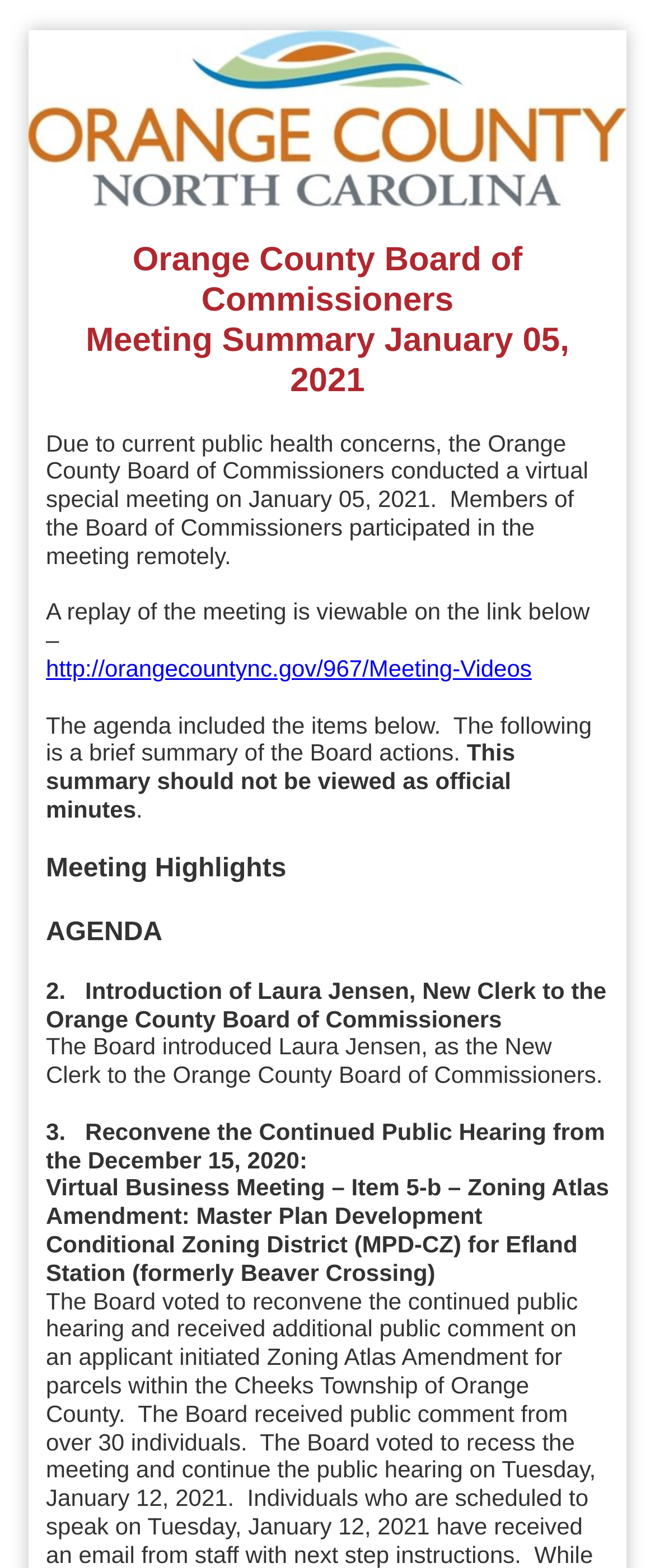Please examine the image and provide a detailed answer to the question: What is the link to view the meeting replay?

The link to view the meeting replay can be found in the text 'A replay of the meeting is viewable on the link below –' which is followed by the link 'http://orangecountync.gov/967/Meeting-Videos'.